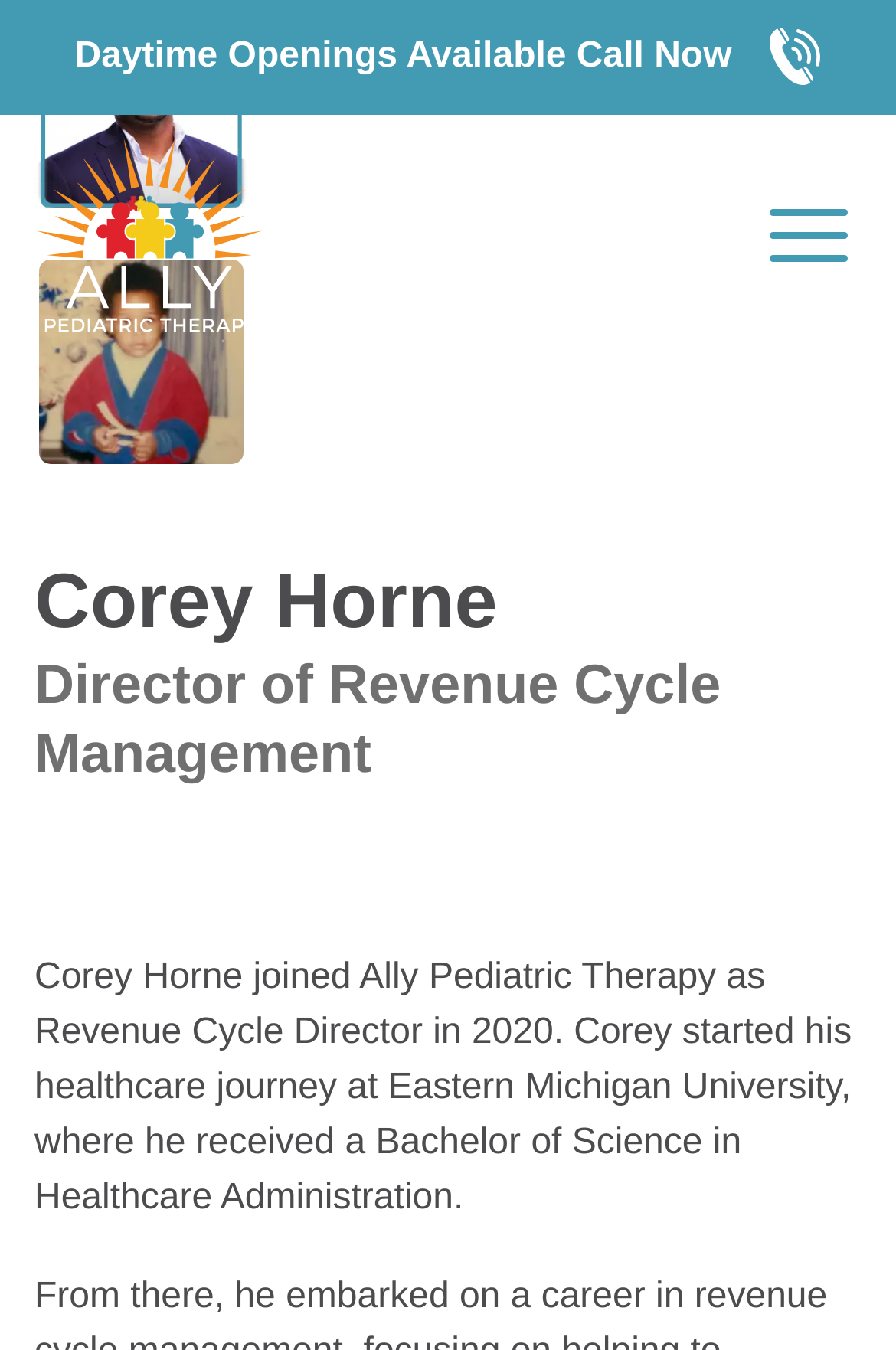What is the theme of the webpage? Based on the screenshot, please respond with a single word or phrase.

Healthcare